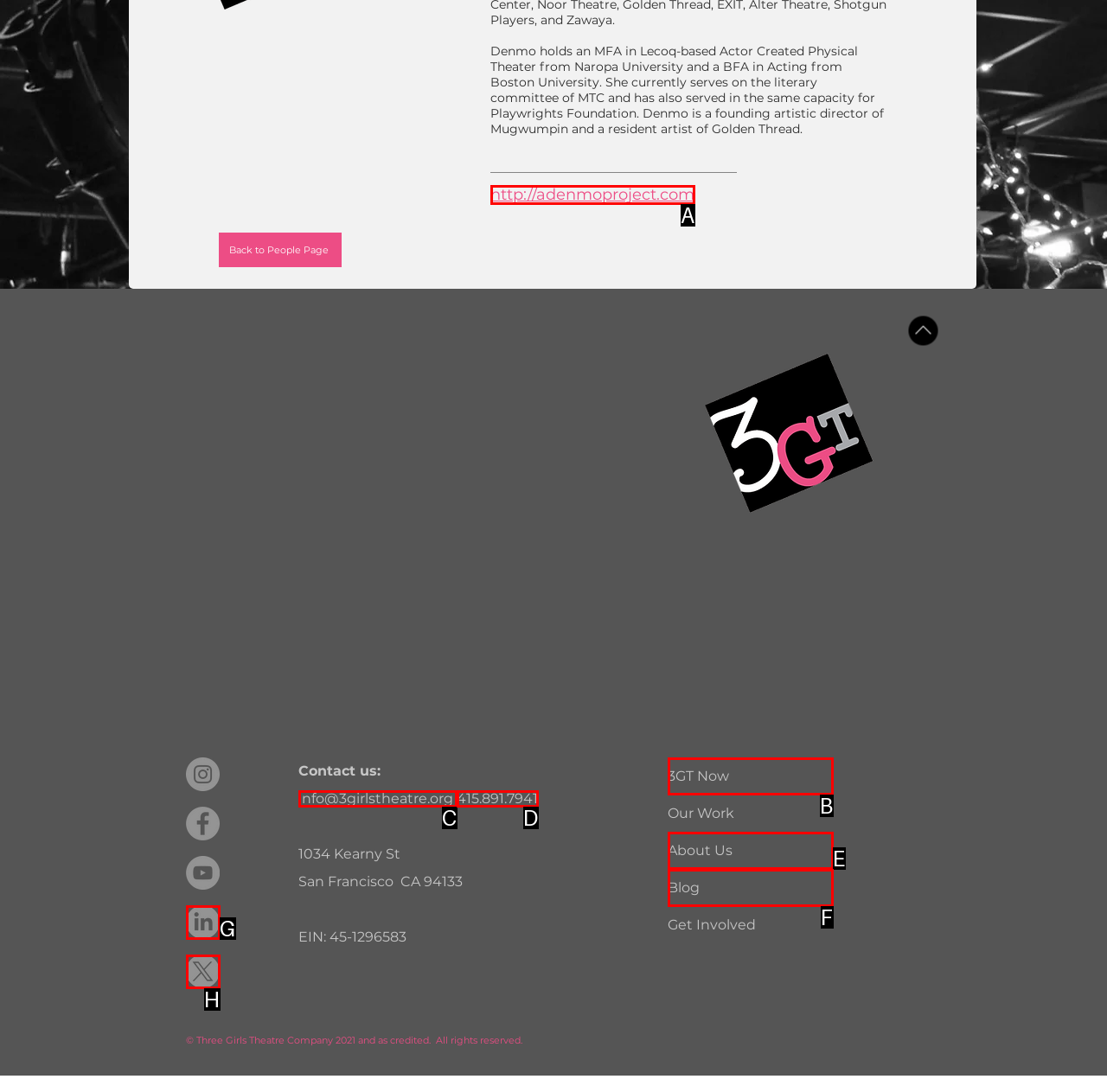Given the description: Blog, identify the HTML element that corresponds to it. Respond with the letter of the correct option.

F